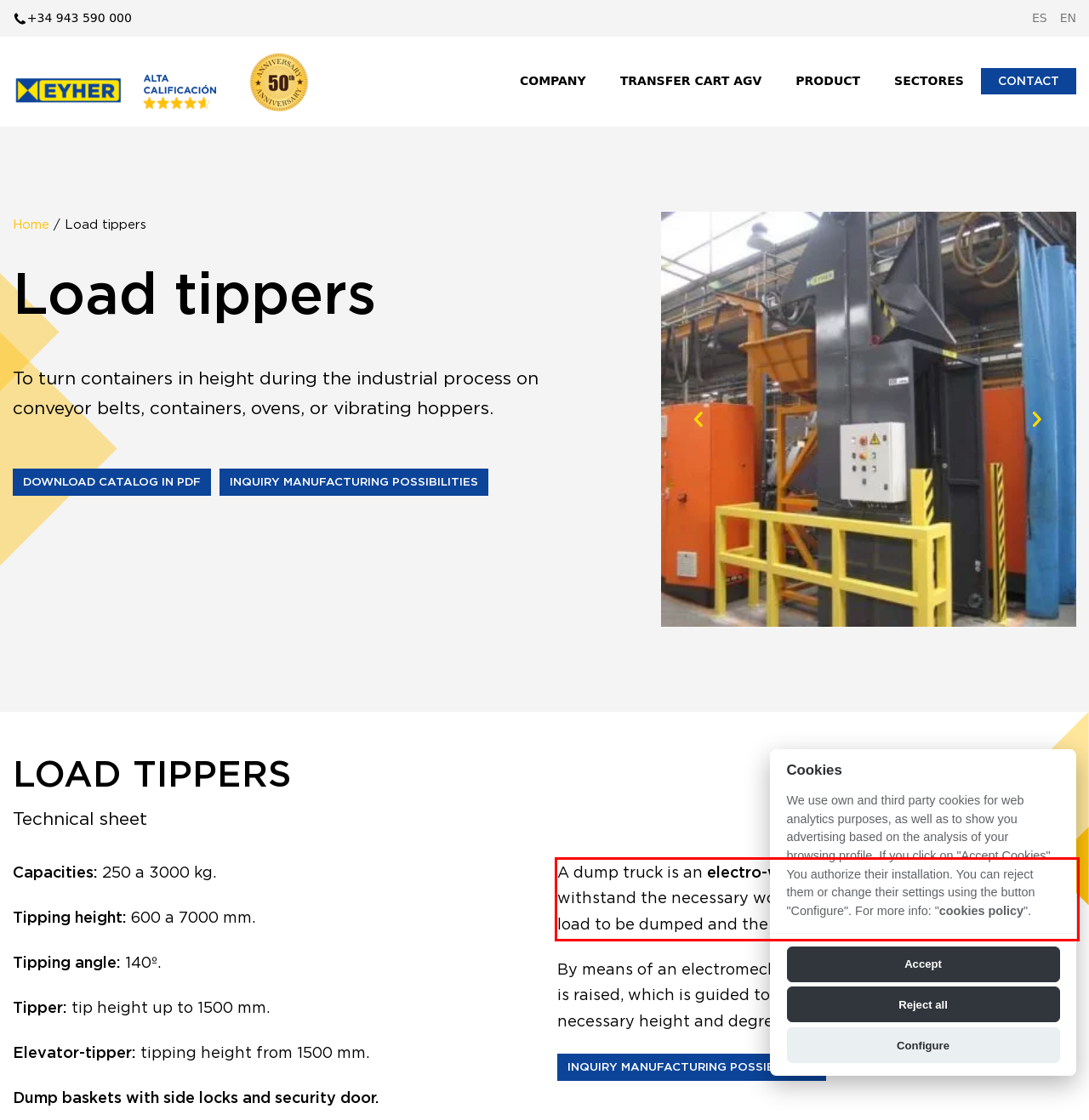You are looking at a screenshot of a webpage with a red rectangle bounding box. Use OCR to identify and extract the text content found inside this red bounding box.

A dump truck is an electro-welded structure calculated to withstand the necessary working conditions depending on the load to be dumped and the dump height.